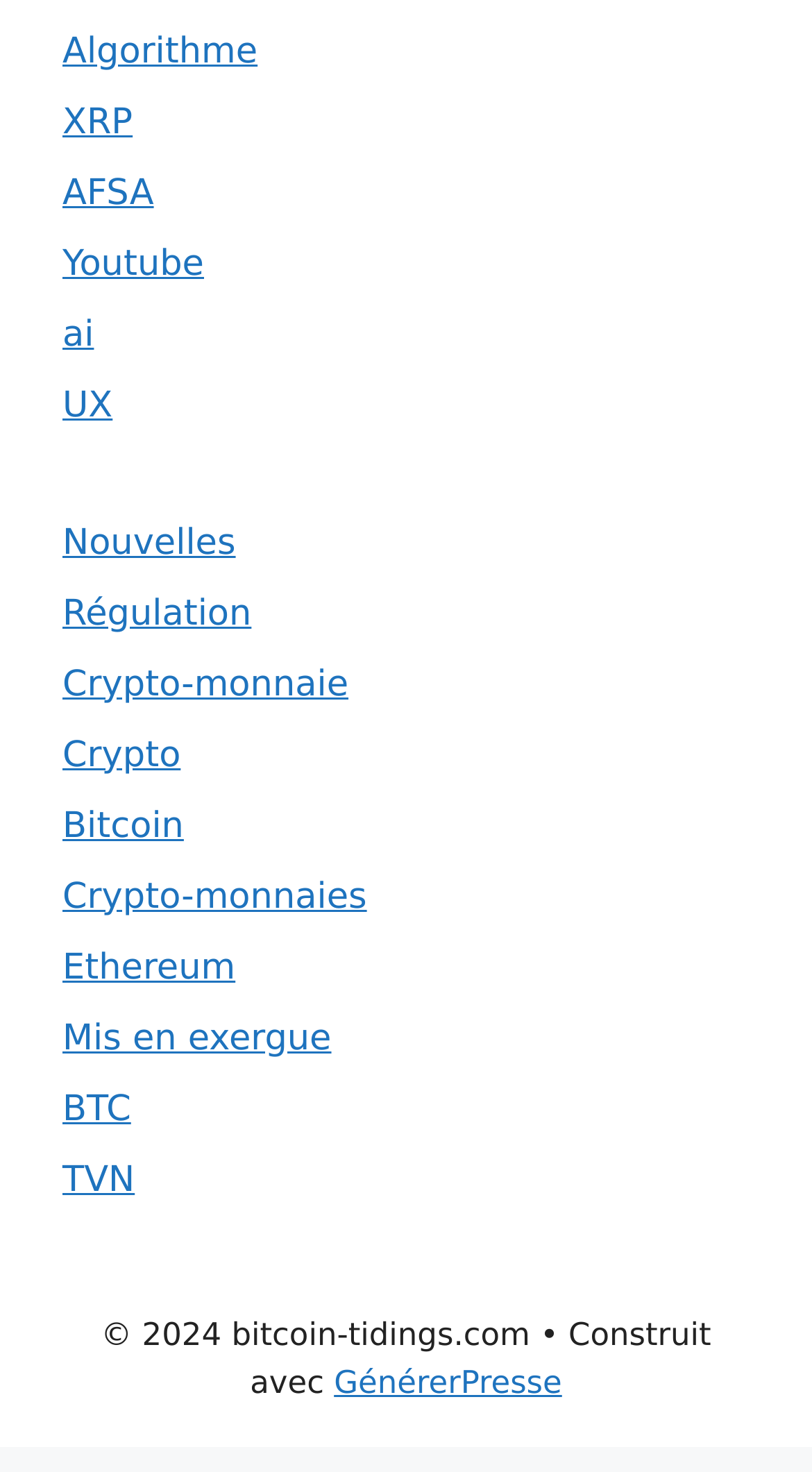Could you determine the bounding box coordinates of the clickable element to complete the instruction: "Read about Crypto-monnaie"? Provide the coordinates as four float numbers between 0 and 1, i.e., [left, top, right, bottom].

[0.077, 0.451, 0.429, 0.479]